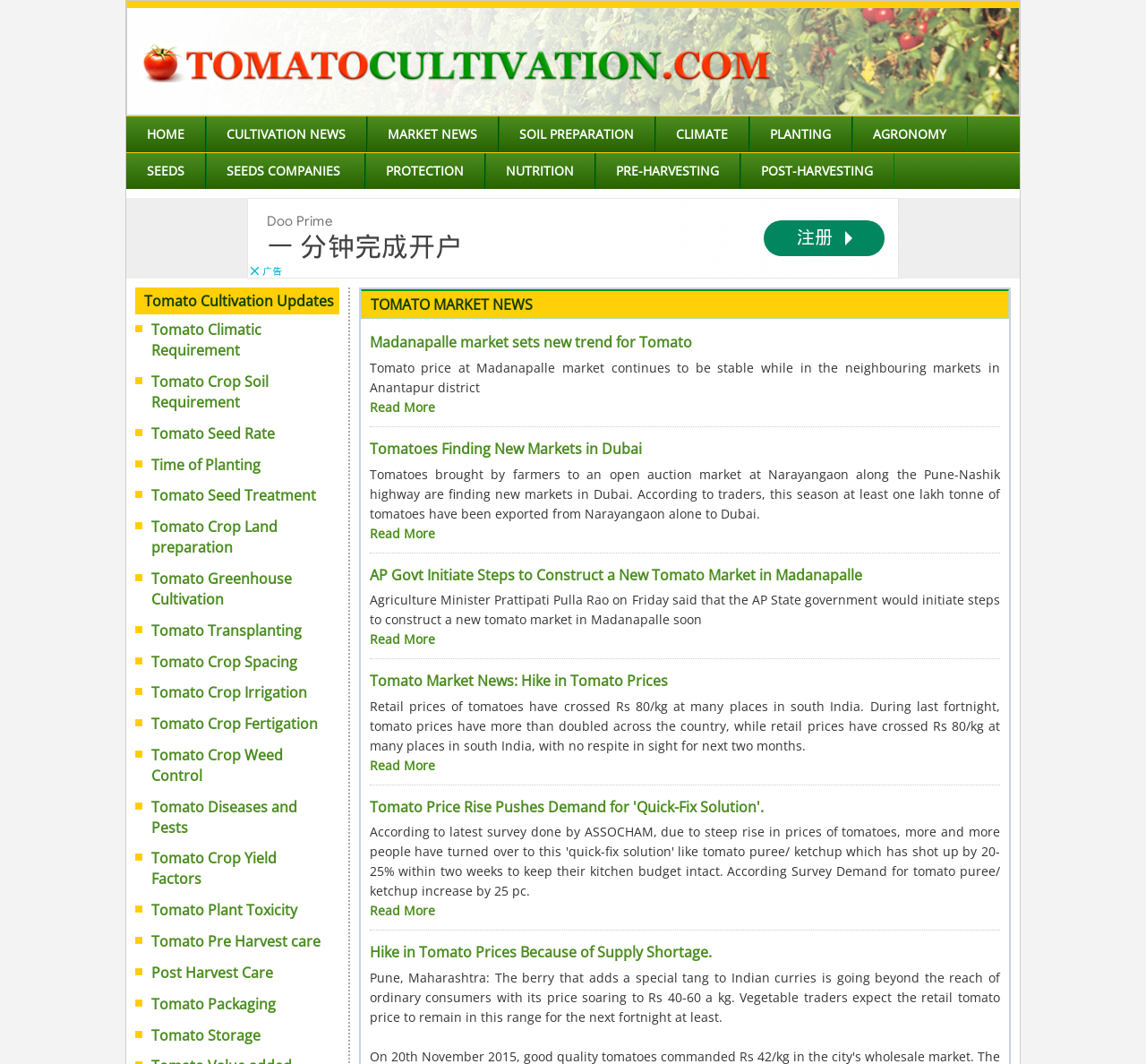What is the location mentioned in the heading 'AP Govt Initiate Steps to Construct a New Tomato Market in Madanapalle'?
Using the information from the image, answer the question thoroughly.

The heading explicitly mentions 'Madanapalle' as the location where the AP government is planning to construct a new tomato market.